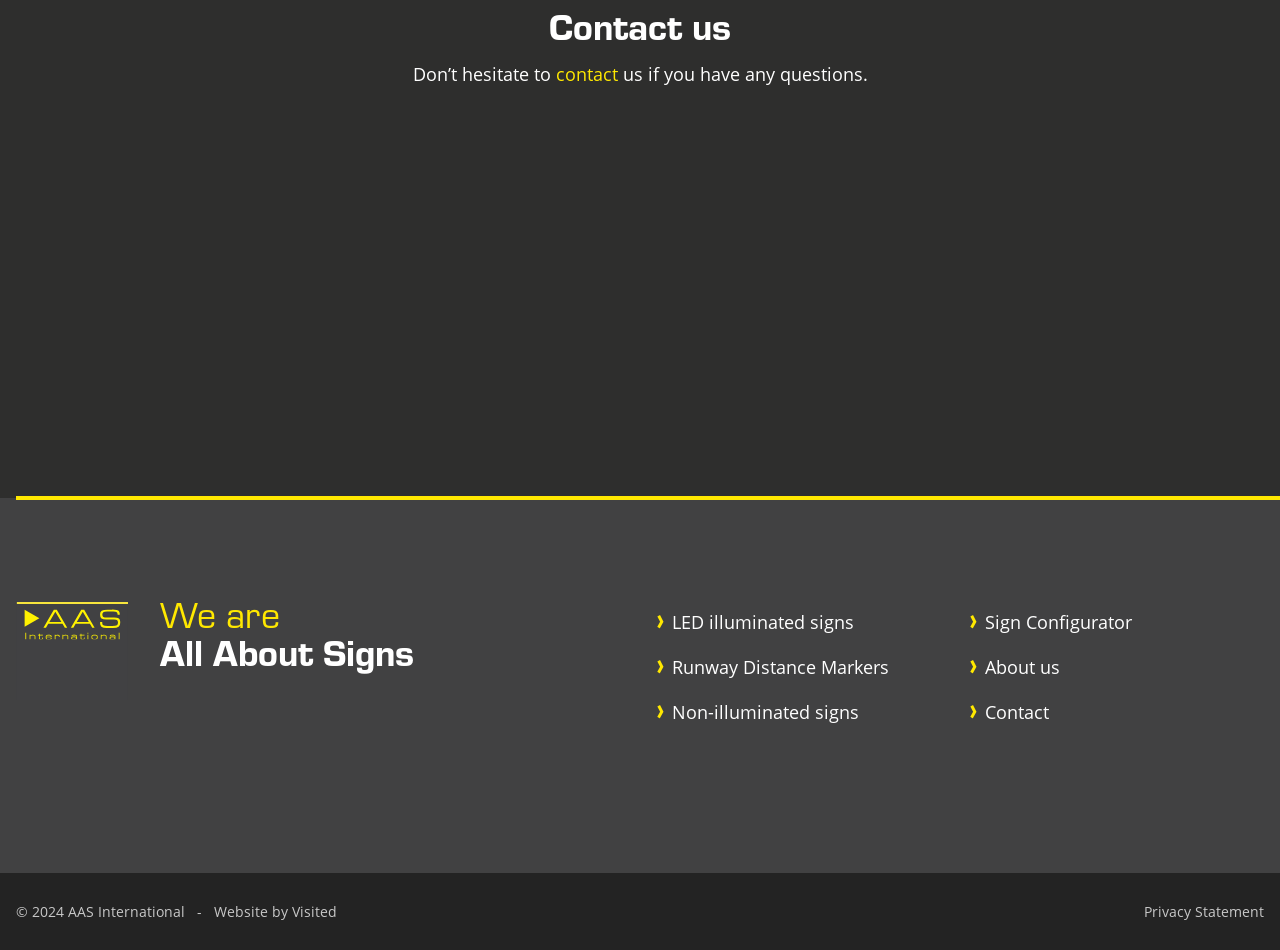Locate the bounding box coordinates of the clickable area to execute the instruction: "Learn about LED illuminated signs". Provide the coordinates as four float numbers between 0 and 1, represented as [left, top, right, bottom].

[0.525, 0.642, 0.667, 0.667]